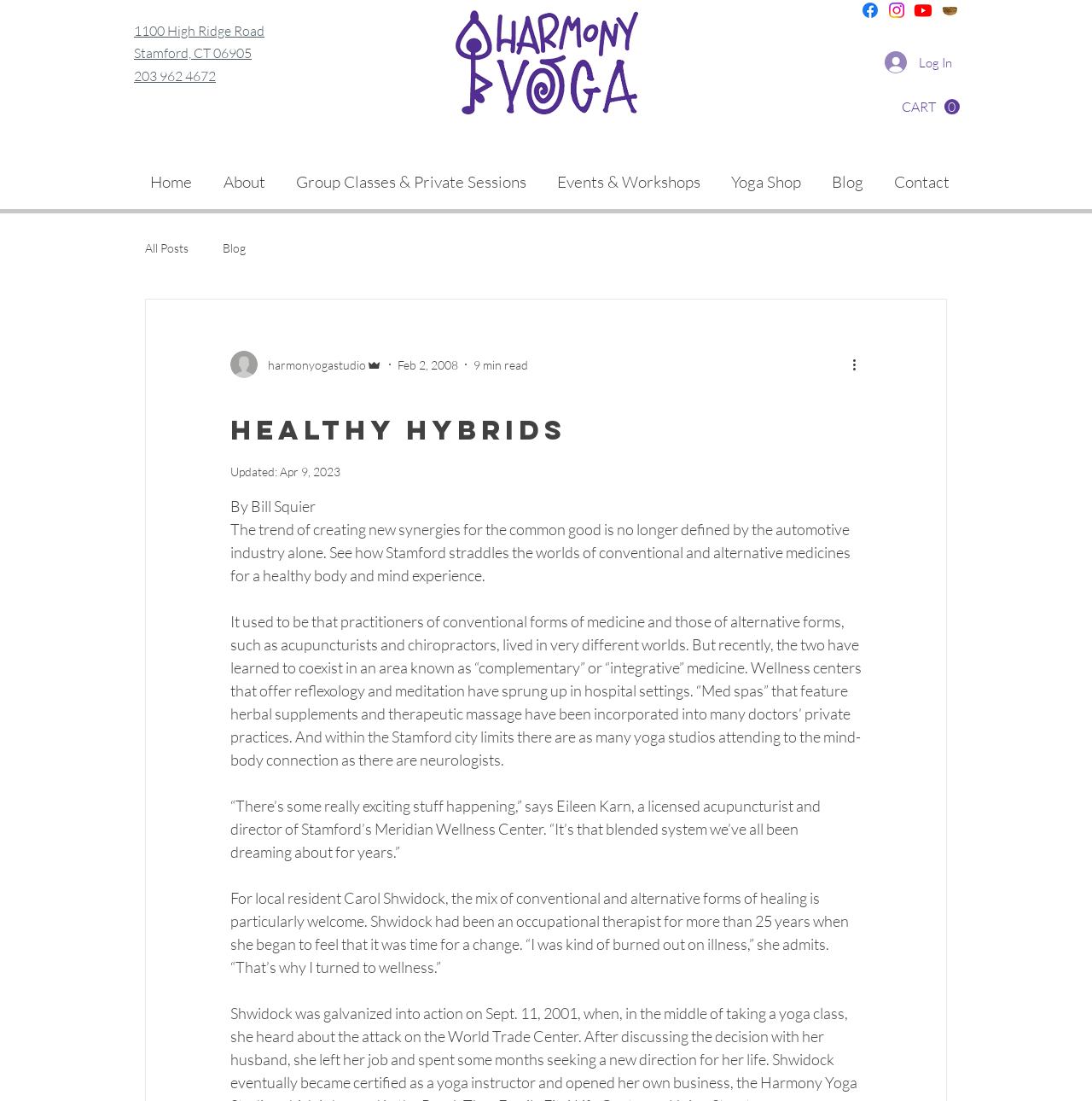Identify the bounding box coordinates of the region I need to click to complete this instruction: "Visit the 'Home' page".

[0.123, 0.139, 0.19, 0.178]